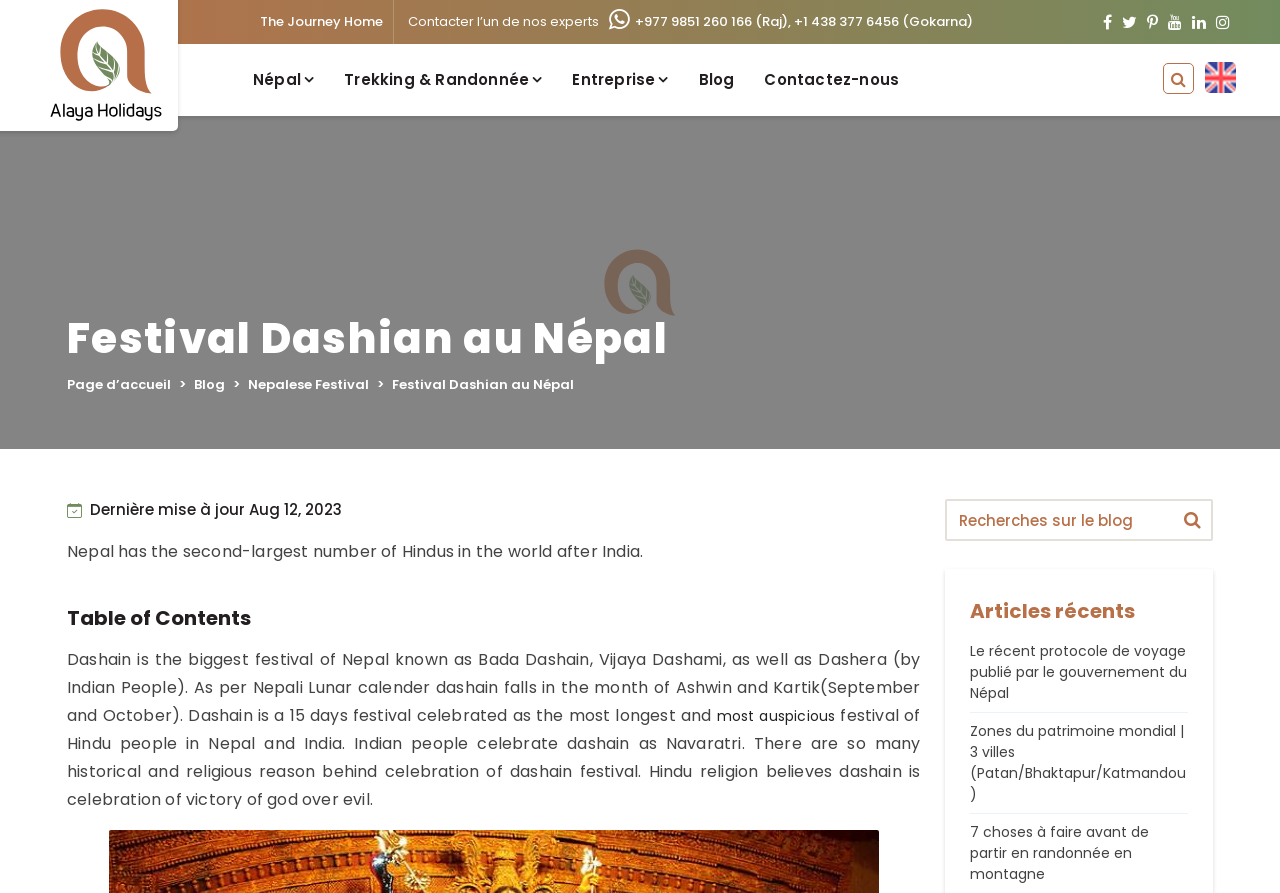How many days is the Dashain festival celebrated?
Provide a one-word or short-phrase answer based on the image.

15 days